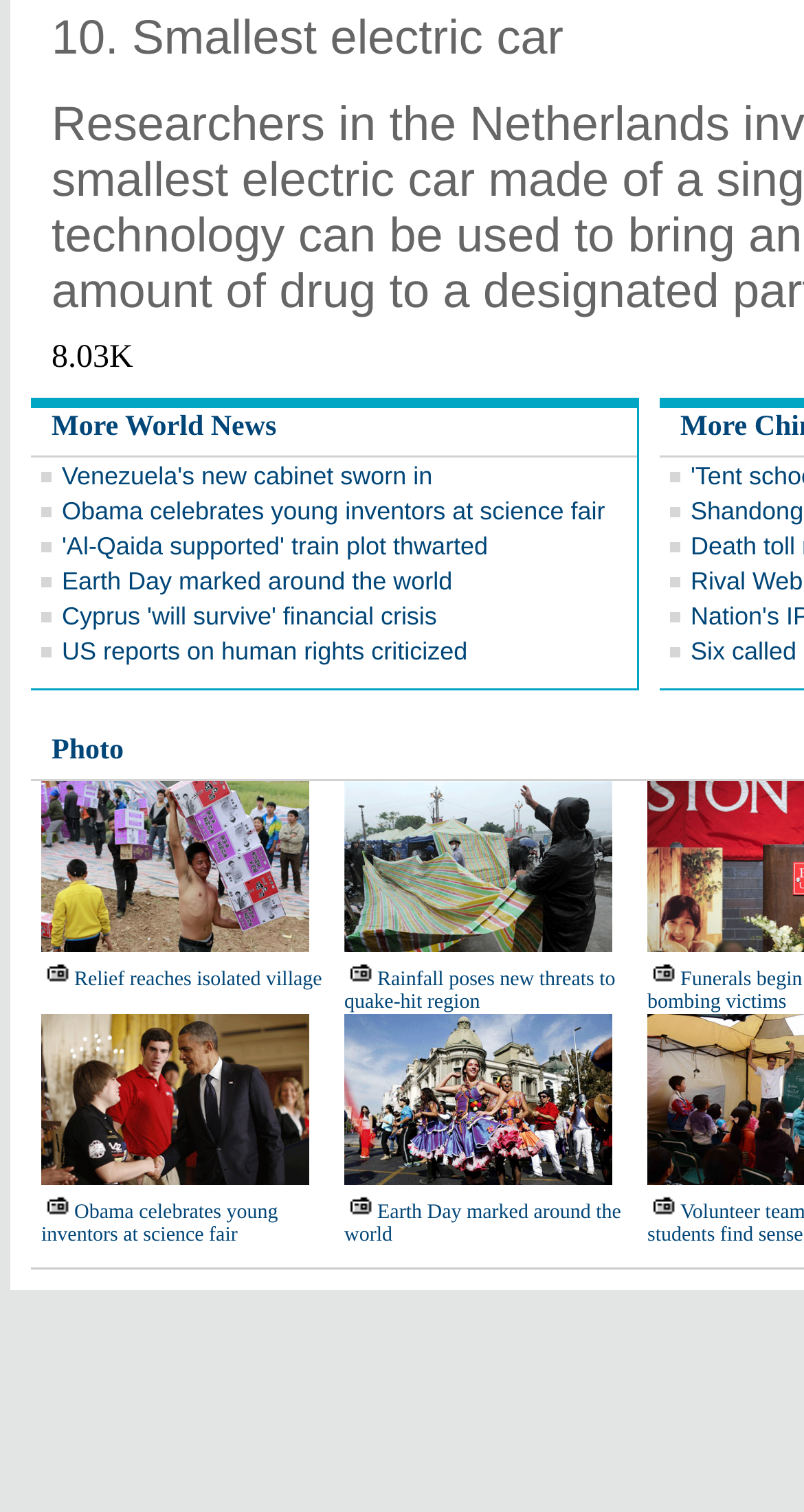Determine the bounding box coordinates for the UI element described. Format the coordinates as (top-left x, top-left y, bottom-right x, bottom-right y) and ensure all values are between 0 and 1. Element description: More World News

[0.064, 0.273, 0.344, 0.293]